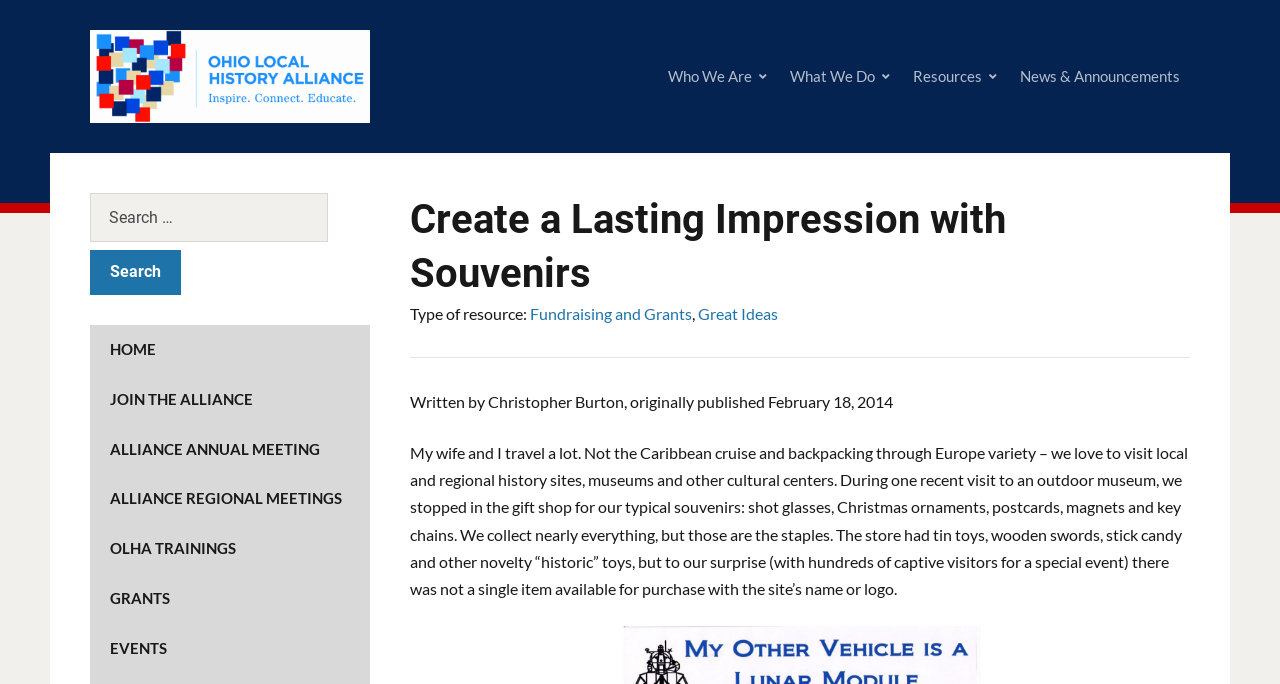Extract the text of the main heading from the webpage.

Create a Lasting Impression with Souvenirs